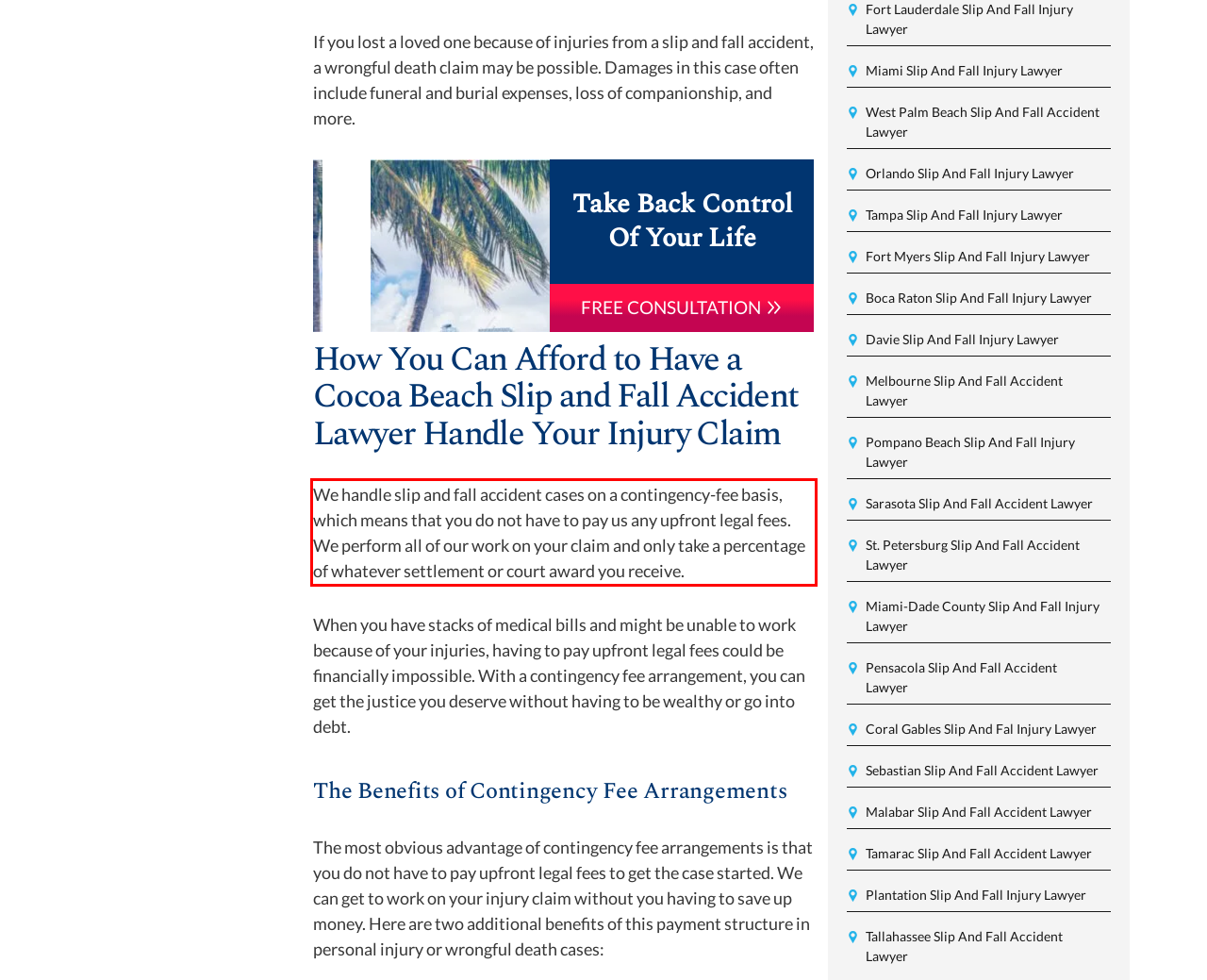You are given a screenshot showing a webpage with a red bounding box. Perform OCR to capture the text within the red bounding box.

We handle slip and fall accident cases on a contingency-fee basis, which means that you do not have to pay us any upfront legal fees. We perform all of our work on your claim and only take a percentage of whatever settlement or court award you receive.